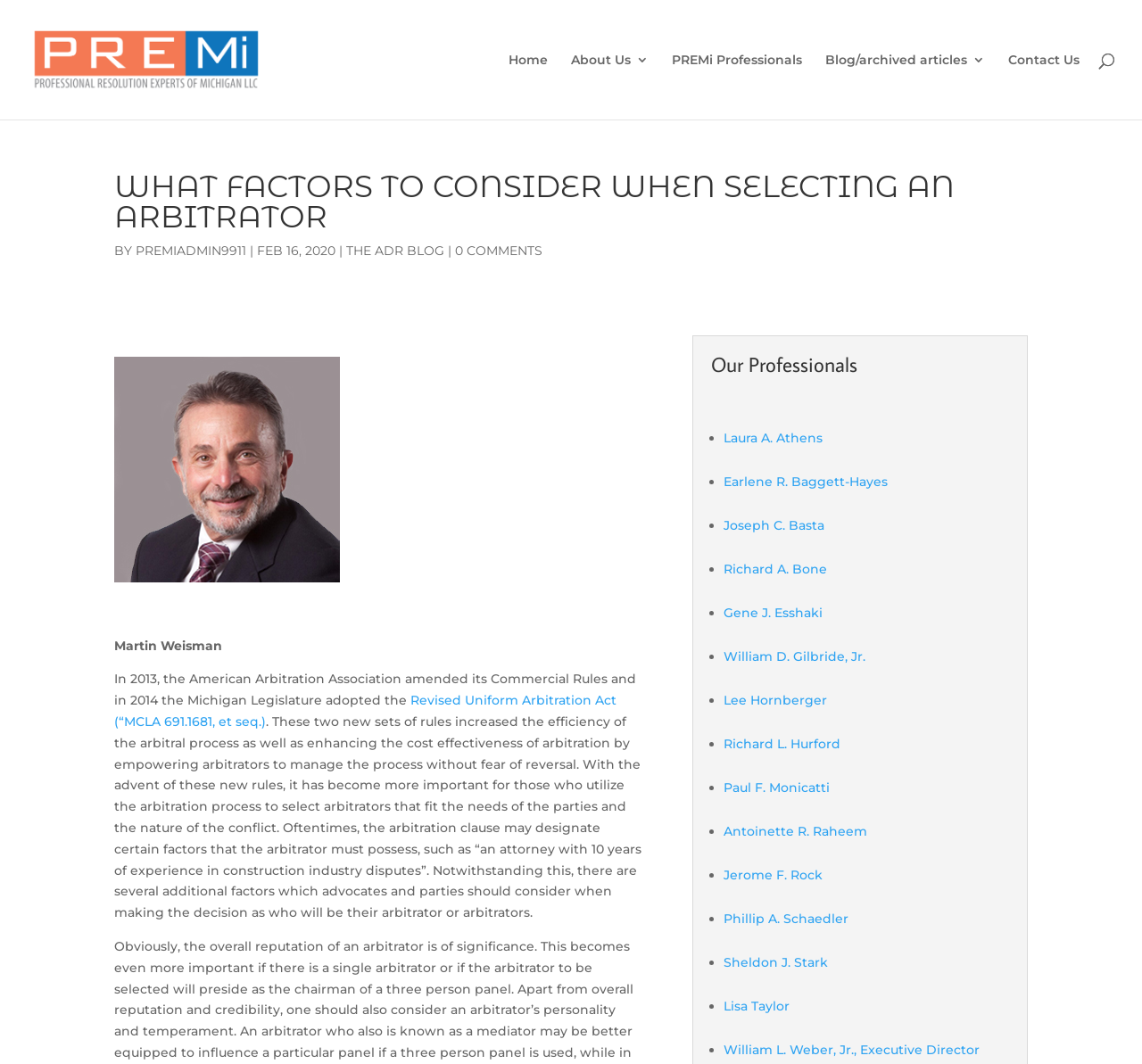Determine the bounding box for the described HTML element: "William D. Gilbride, Jr.". Ensure the coordinates are four float numbers between 0 and 1 in the format [left, top, right, bottom].

[0.634, 0.609, 0.758, 0.624]